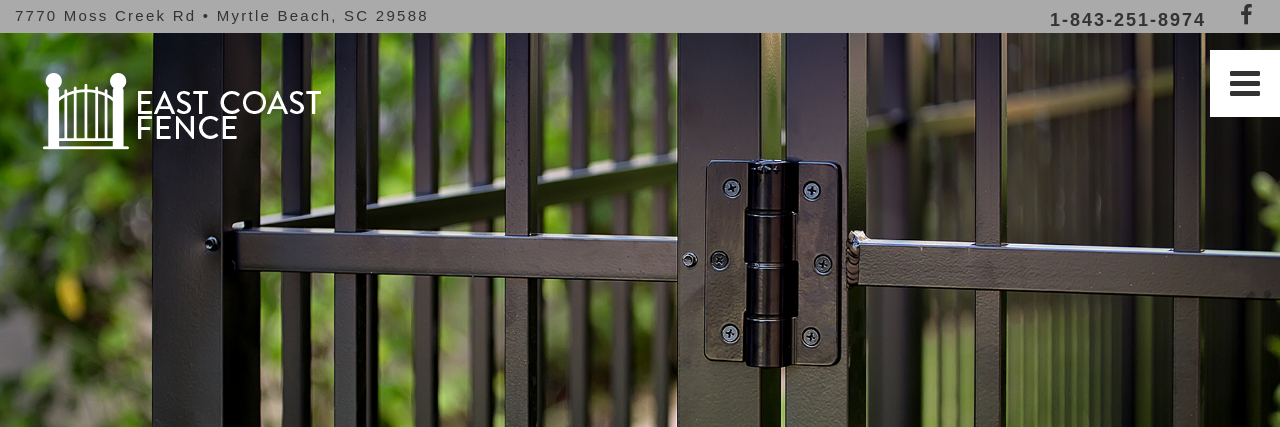Give an elaborate caption for the image.

The image showcases a close-up view of a stylish metal fence gate, adorned with a robust hinge that illustrates both strength and functionality. The gate features sleek, vertical bars, emphasizing a modern design that enhances security while complementing the surrounding greenery. This visual representation is part of the promotional material for East Coast Fence, a company dedicated to providing high-quality fencing solutions. Key details such as the company's logo and contact information are displayed above, outlining their Myrtle Beach location and inviting potential customers to inquire about services and consultations.